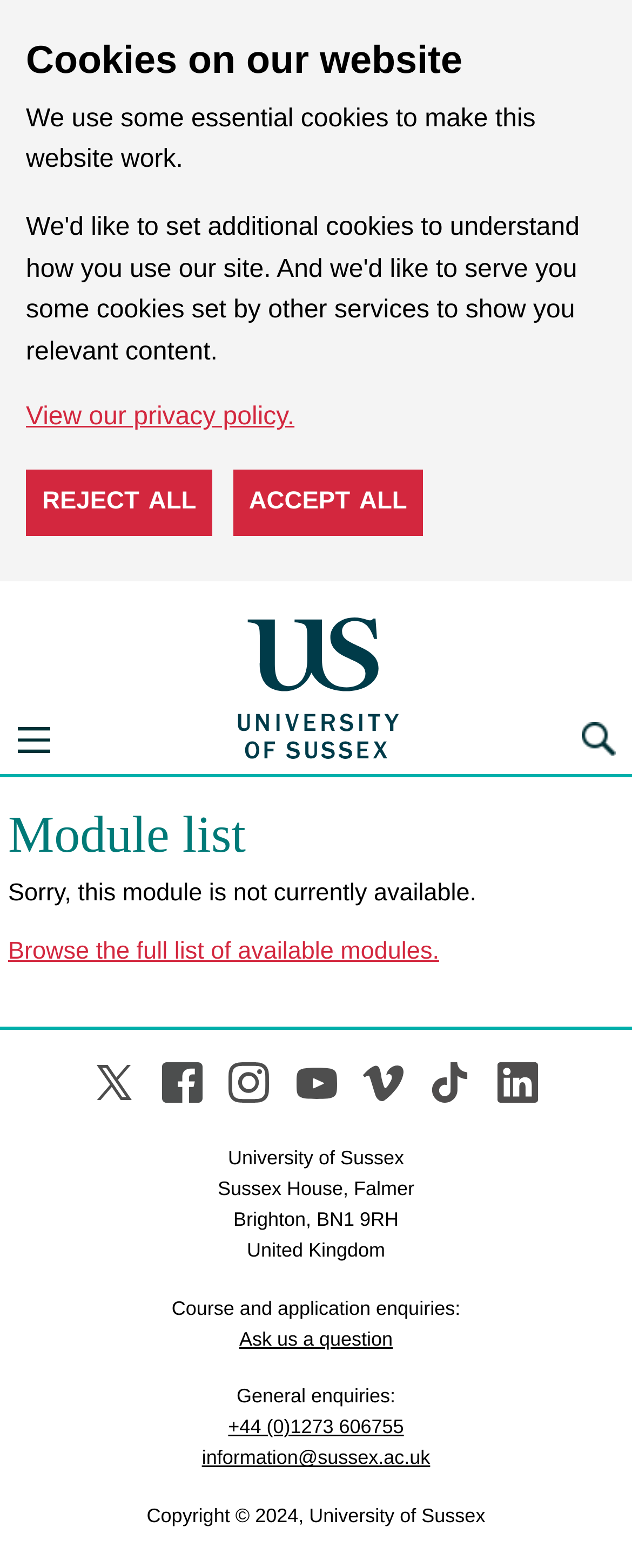What is the name of the university?
From the image, respond with a single word or phrase.

University of Sussex